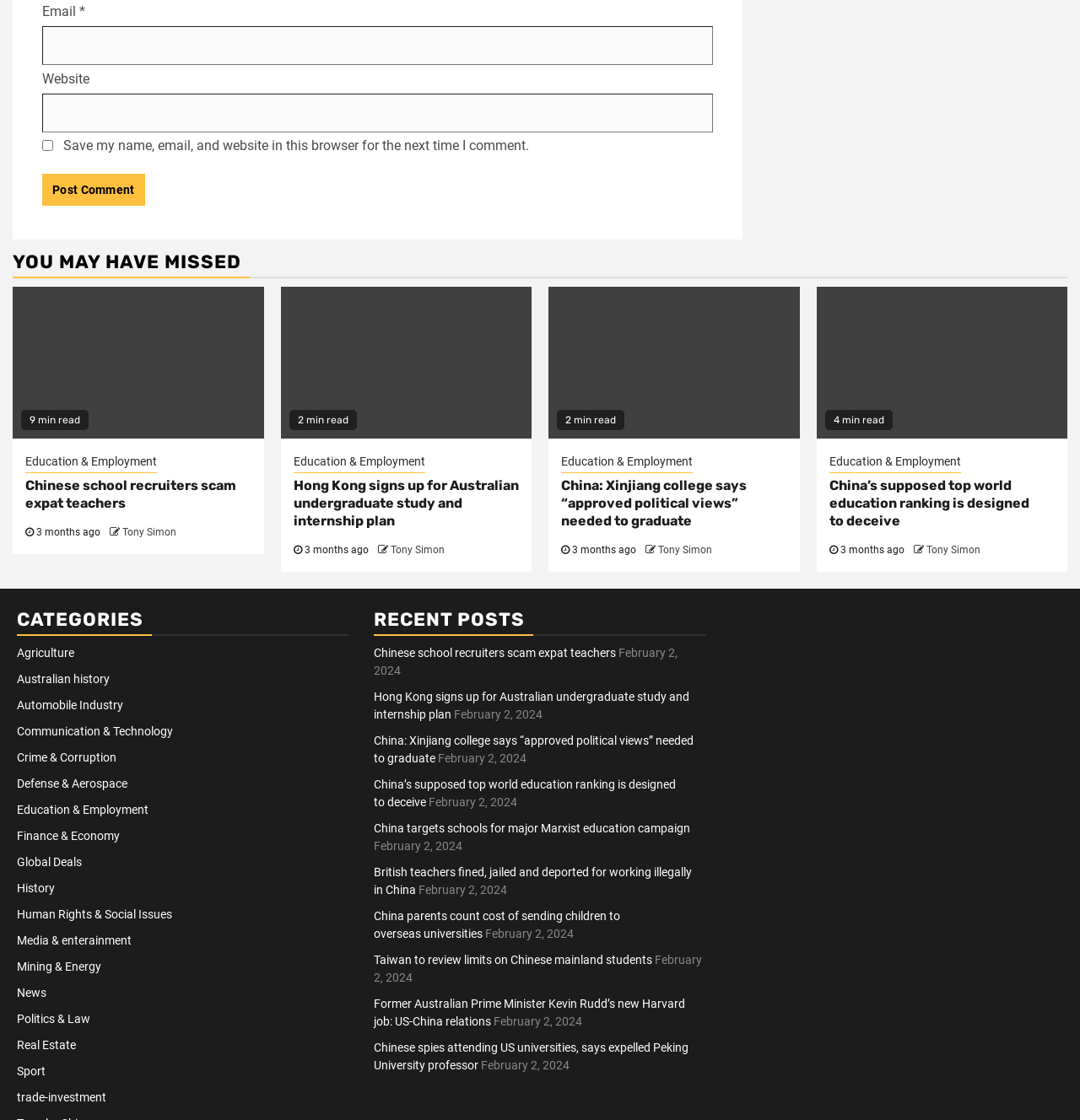Please examine the image and provide a detailed answer to the question: How many minutes does it take to read the article 'China: Xinjiang college says “approved political views” needed to graduate'?

The article 'China: Xinjiang college says “approved political views” needed to graduate' has a '2 min read' label next to it, indicating that it takes 2 minutes to read the article.